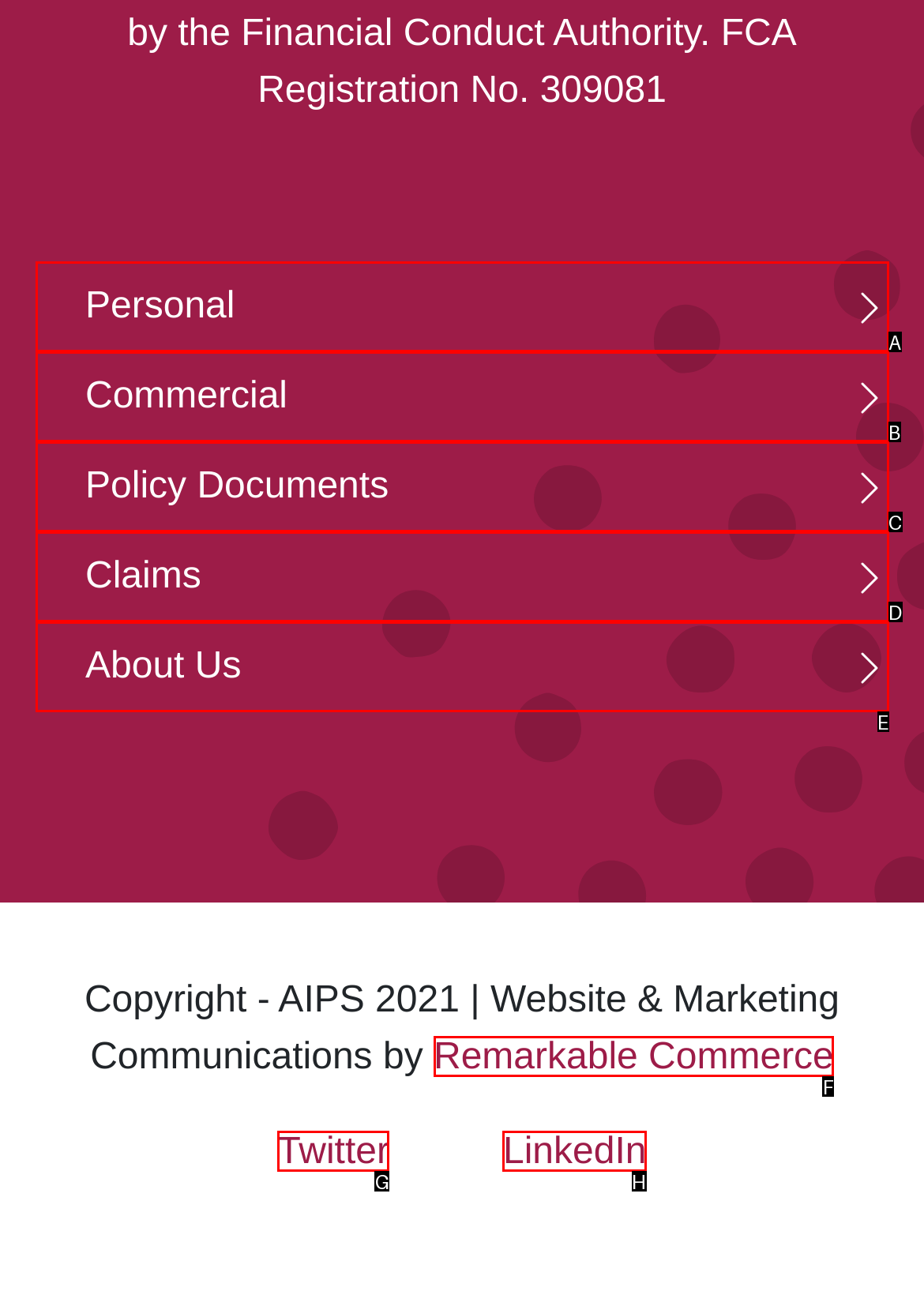From the choices provided, which HTML element best fits the description: Remarkable Commerce? Answer with the appropriate letter.

F